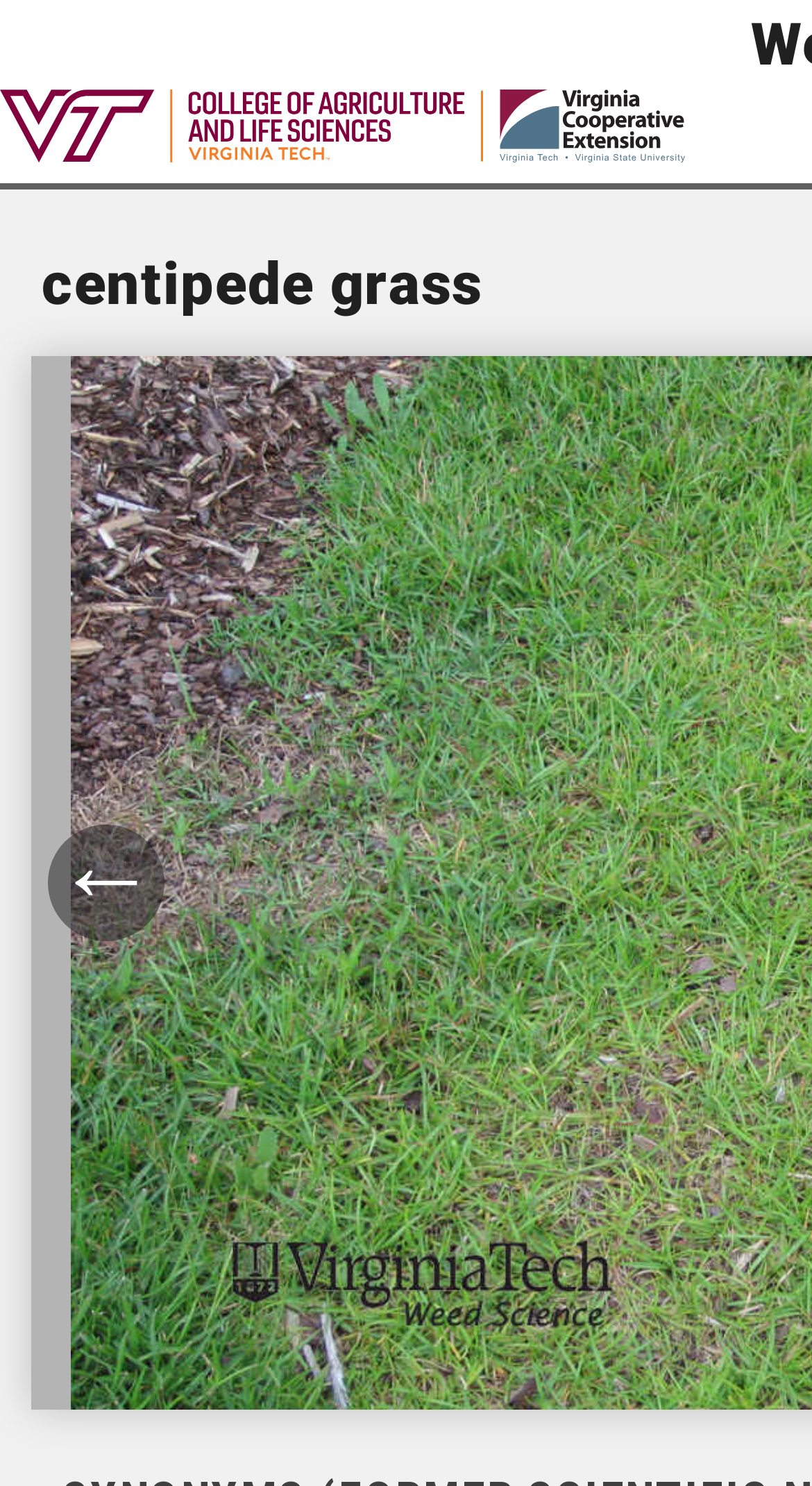Offer a meticulous caption that includes all visible features of the webpage.

The webpage is about the weed profile of centipede grass, specifically Eremochloa ophiuroides. At the top left corner, there is a link to the Virginia Tech College of Agriculture and Life Science, accompanied by an image with the same name. To the right of this link, there is another link to the Virginia Cooperative Extension, also accompanied by an image. 

Below these links, there is a small generic element with a brief text. Further down, there is a link to move to the previous photograph, indicated by an arrow pointing left (←).